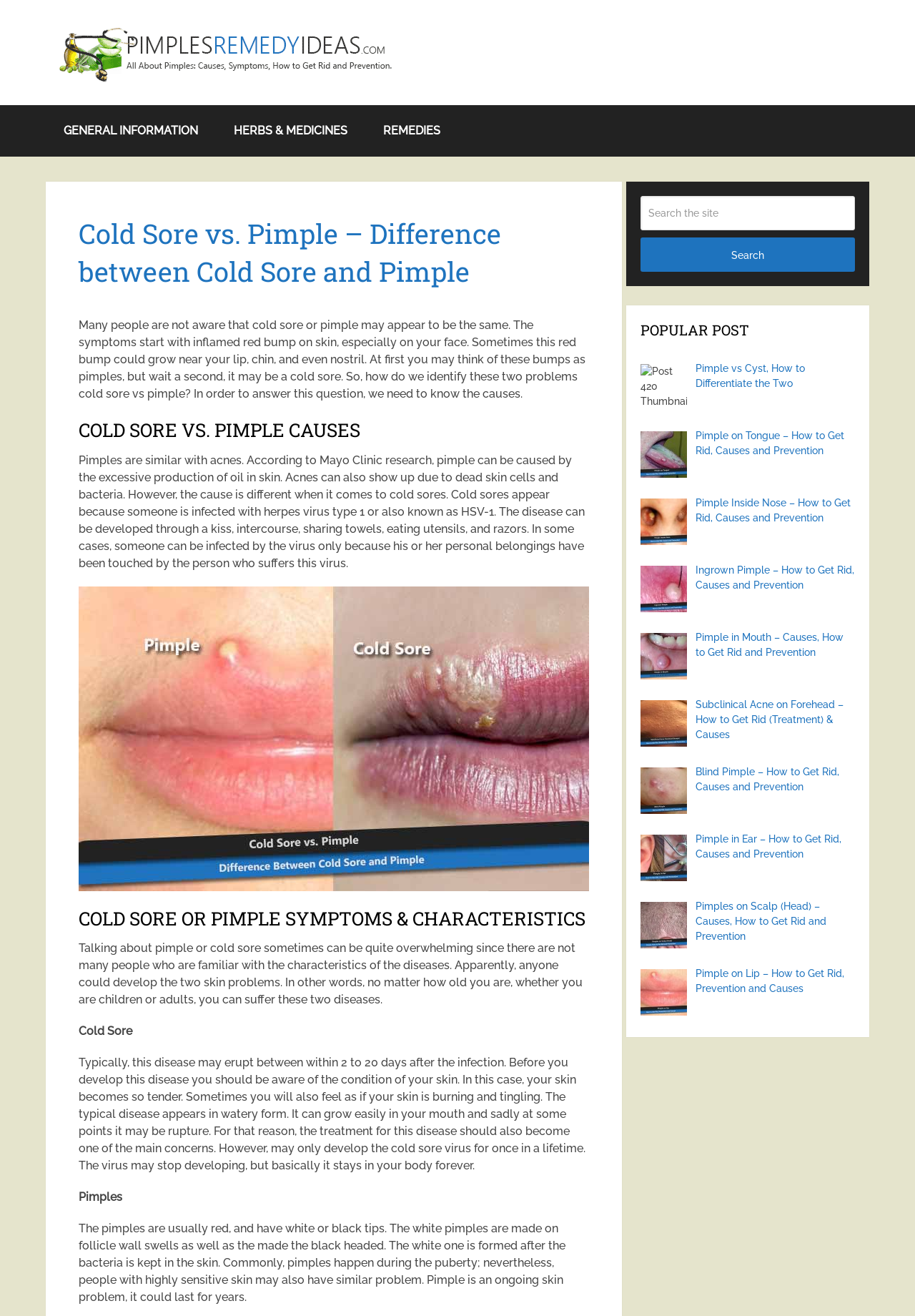Give a short answer using one word or phrase for the question:
What is the purpose of the search box?

Search the site